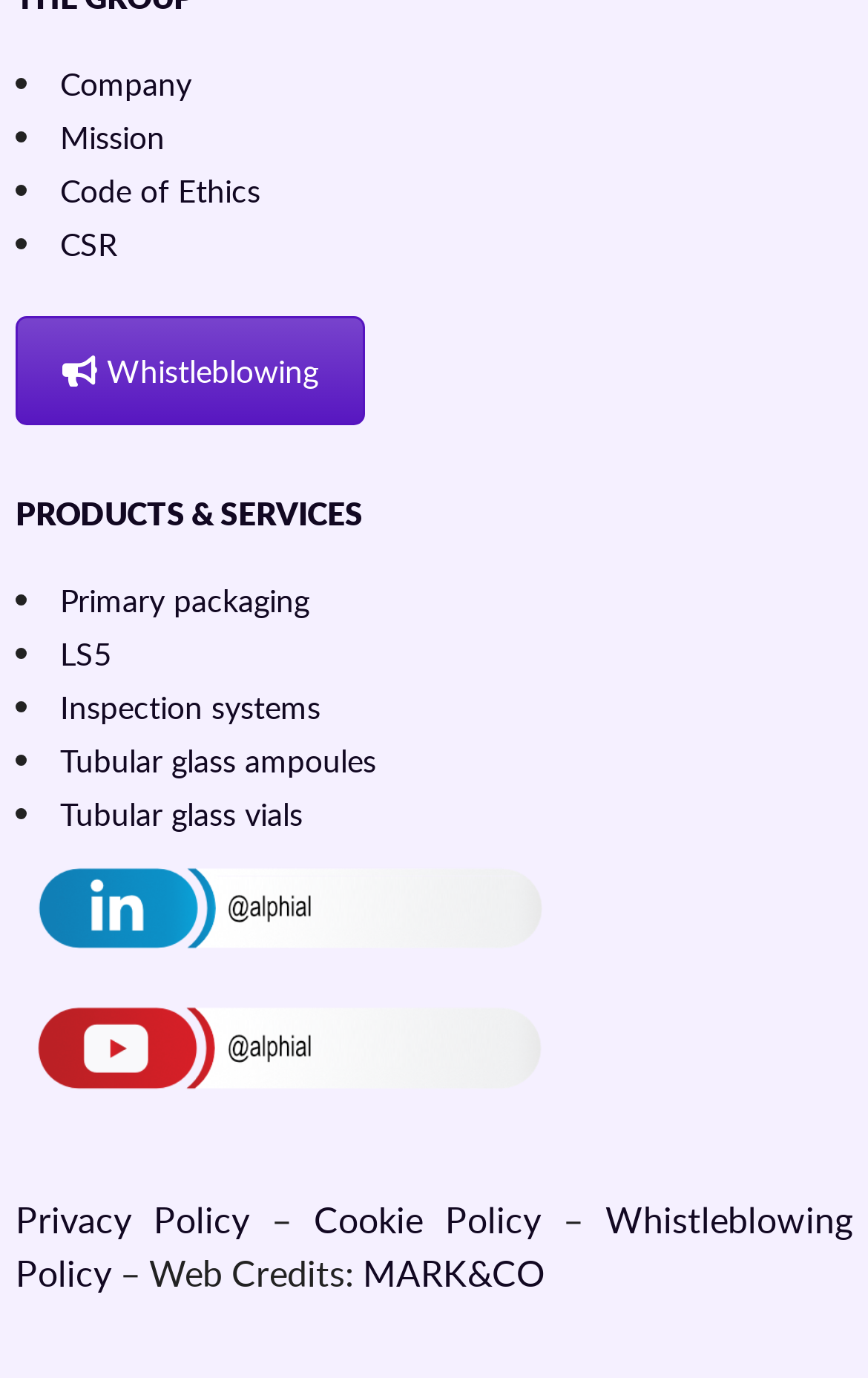Please give a concise answer to this question using a single word or phrase: 
What type of products does the company offer?

Primary packaging, LS5, etc.